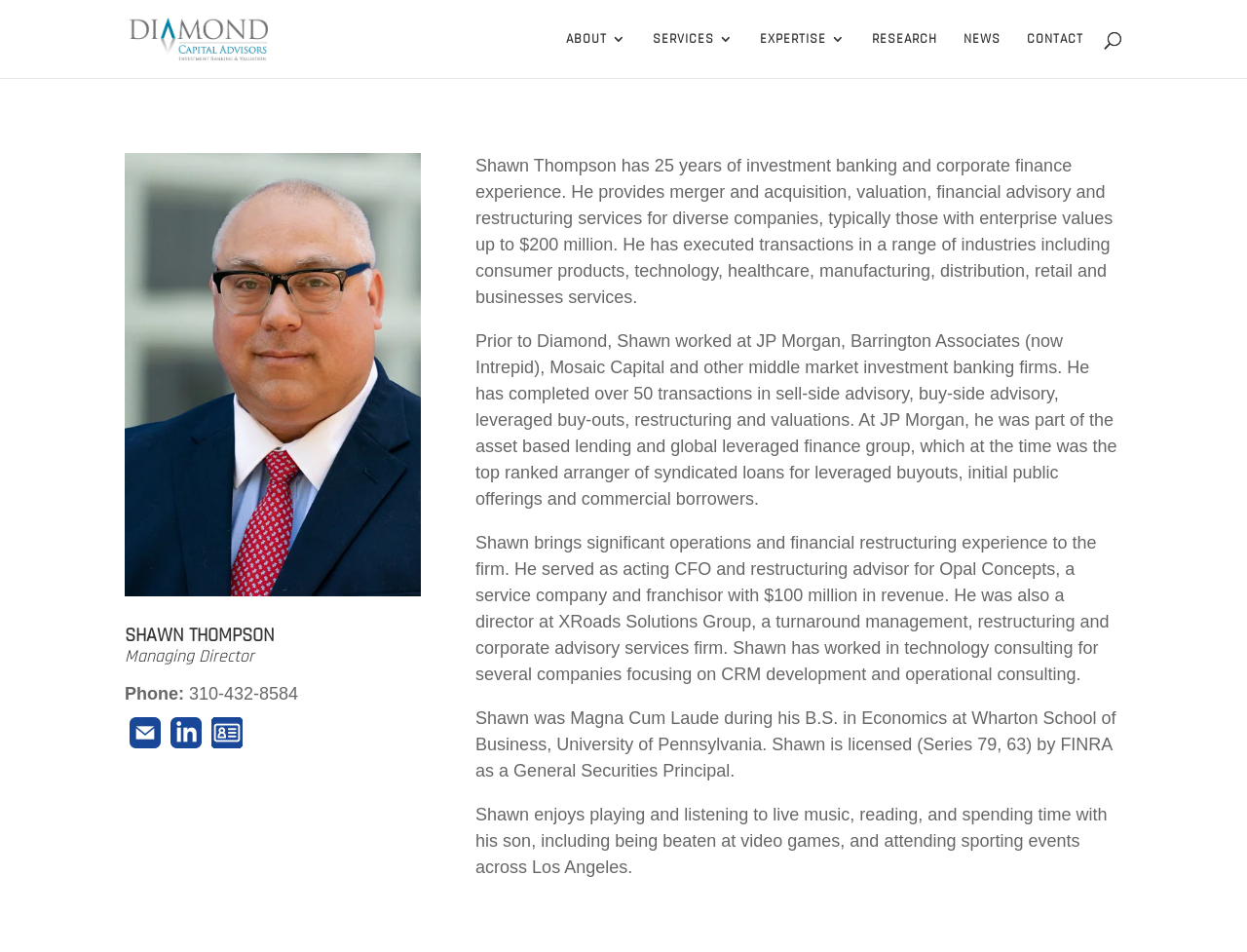Using the element description Jump to navigation, predict the bounding box coordinates for the UI element. Provide the coordinates in (top-left x, top-left y, bottom-right x, bottom-right y) format with values ranging from 0 to 1.

None